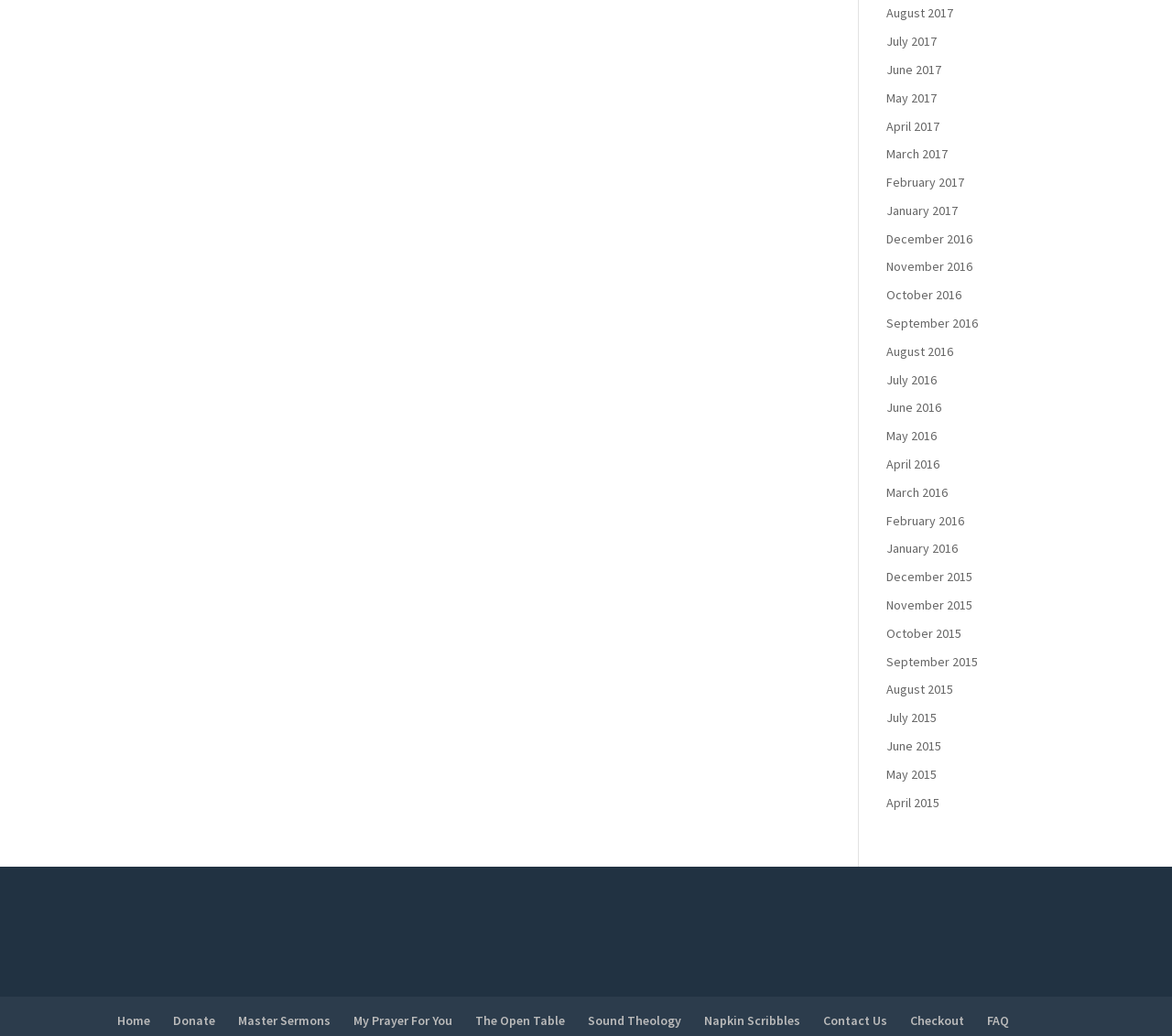Please determine the bounding box coordinates of the element's region to click in order to carry out the following instruction: "View December 2015 archives". The coordinates should be four float numbers between 0 and 1, i.e., [left, top, right, bottom].

[0.756, 0.549, 0.83, 0.565]